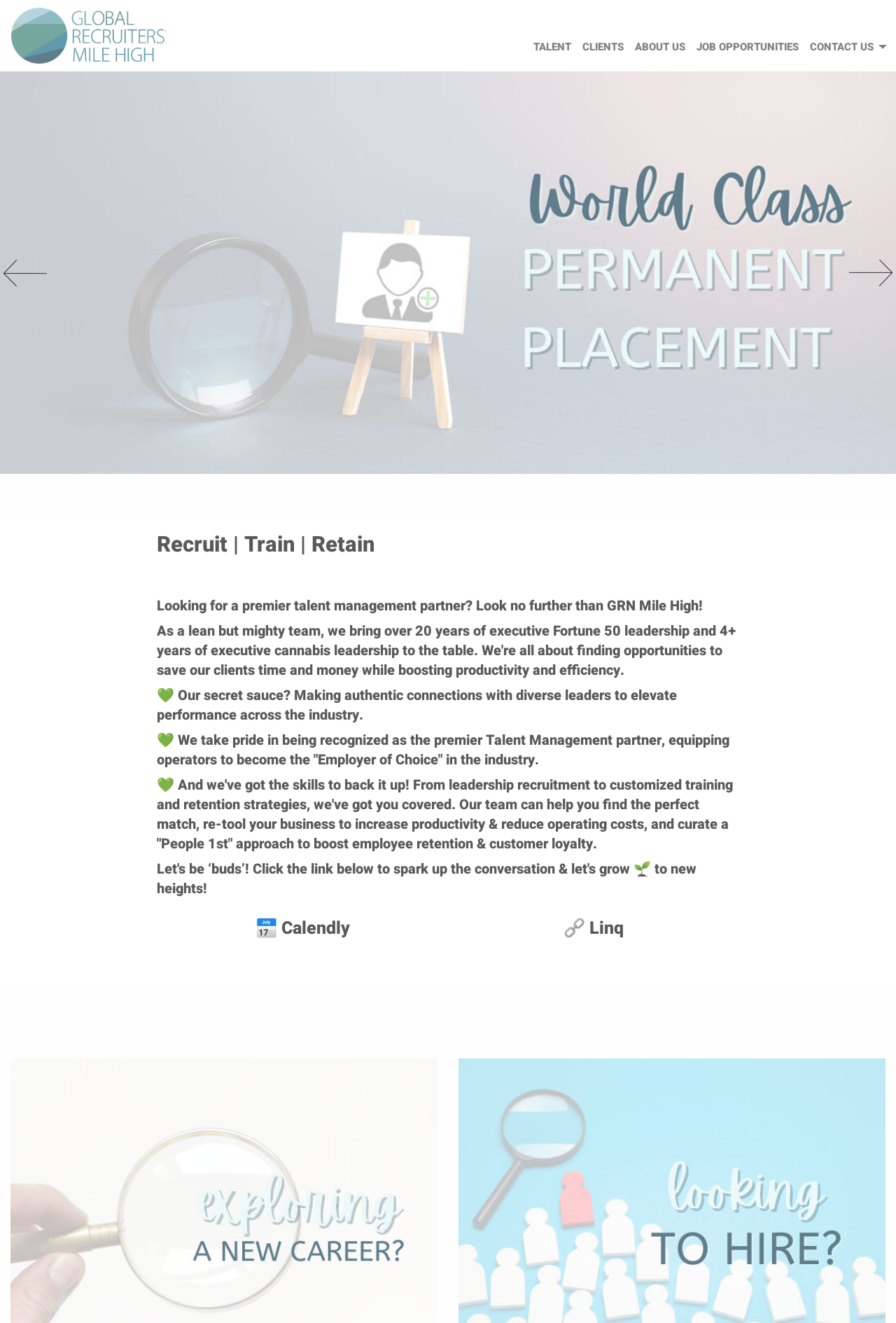Determine the bounding box coordinates of the section to be clicked to follow the instruction: "Schedule a meeting with Calendly". The coordinates should be given as four float numbers between 0 and 1, formatted as [left, top, right, bottom].

[0.187, 0.693, 0.488, 0.711]